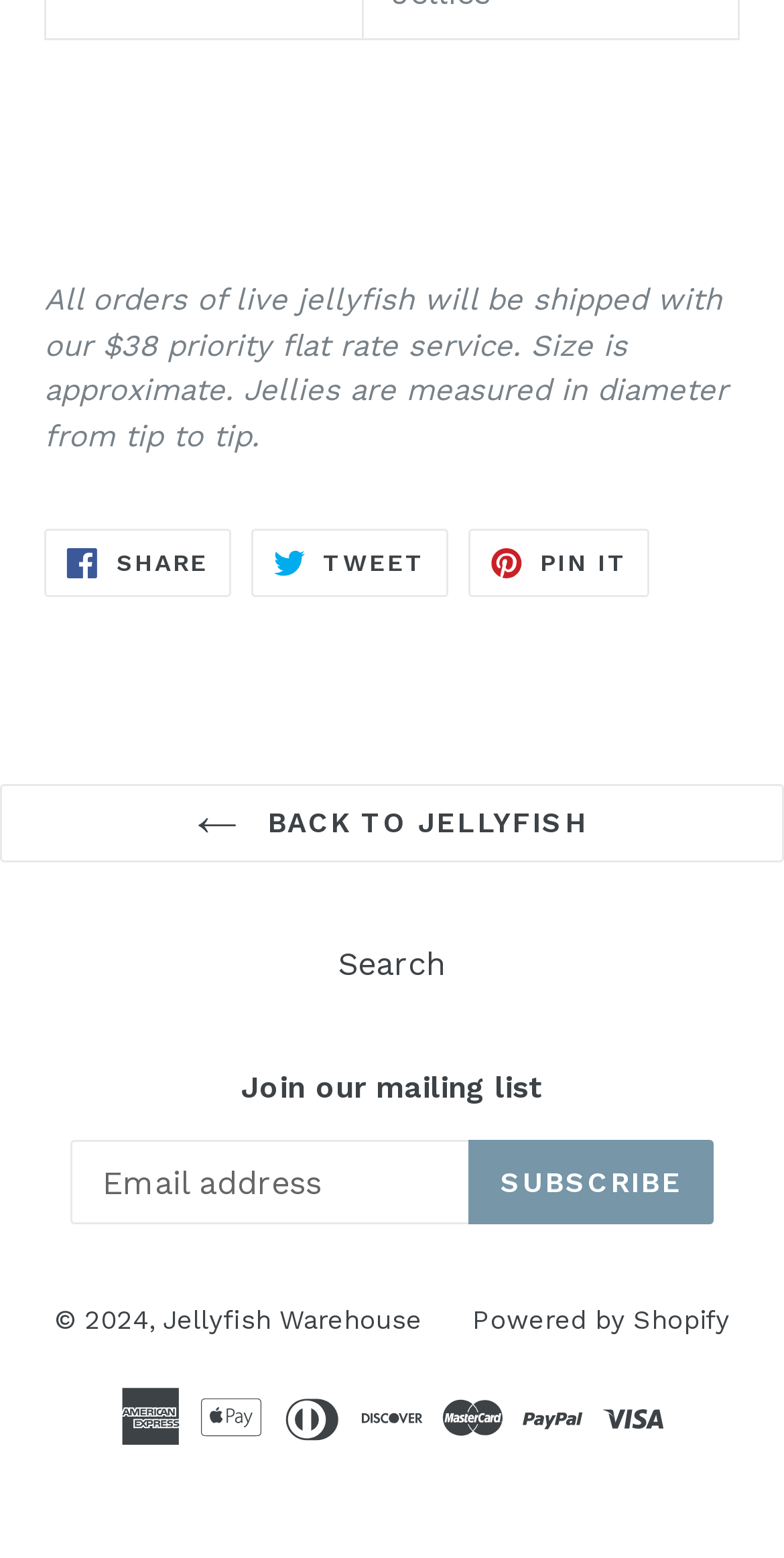Select the bounding box coordinates of the element I need to click to carry out the following instruction: "Visit Jellyfish Warehouse".

[0.208, 0.838, 0.538, 0.857]